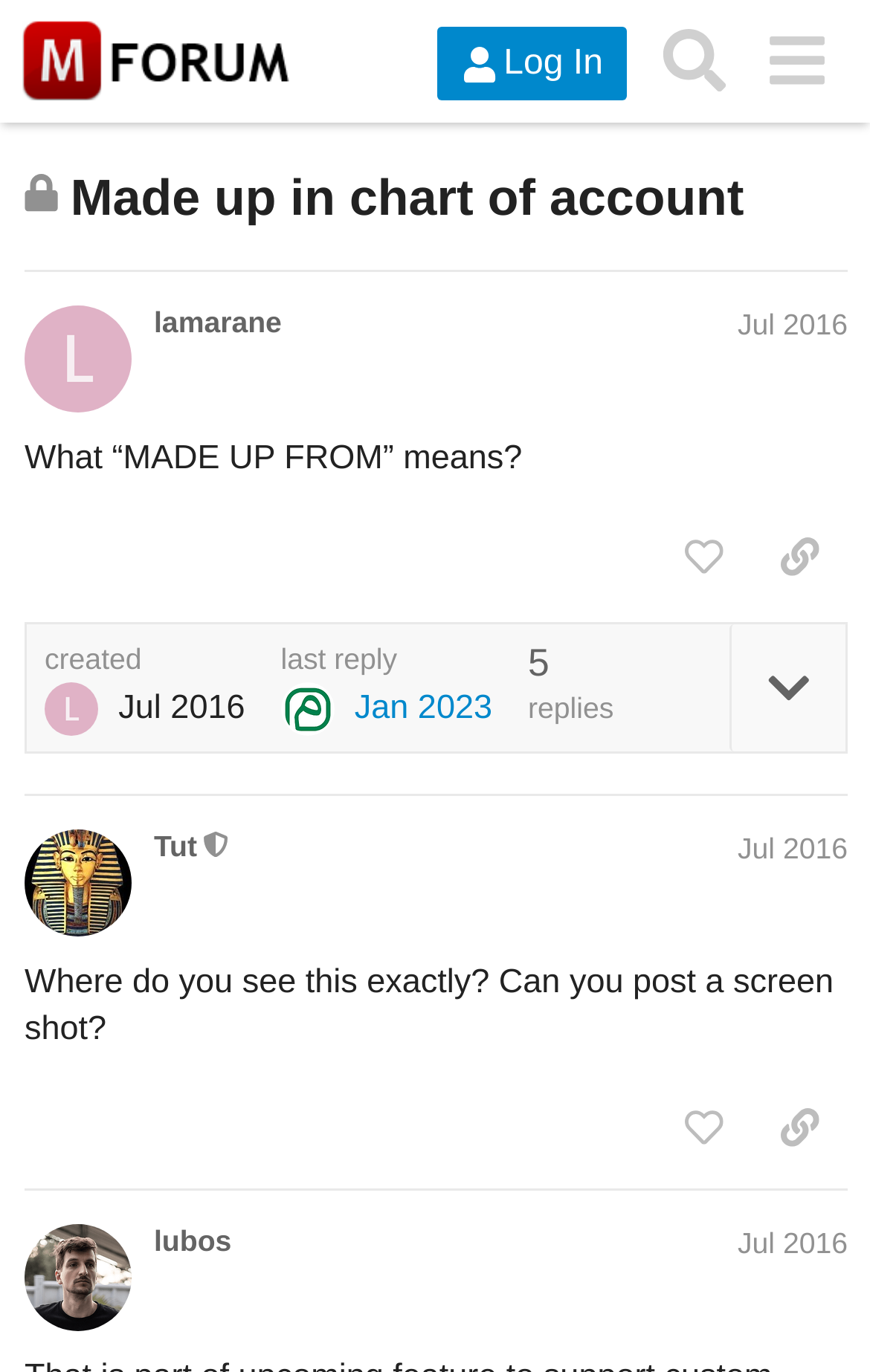Reply to the question with a single word or phrase:
What is the date of the last reply?

Jan 18, 2023